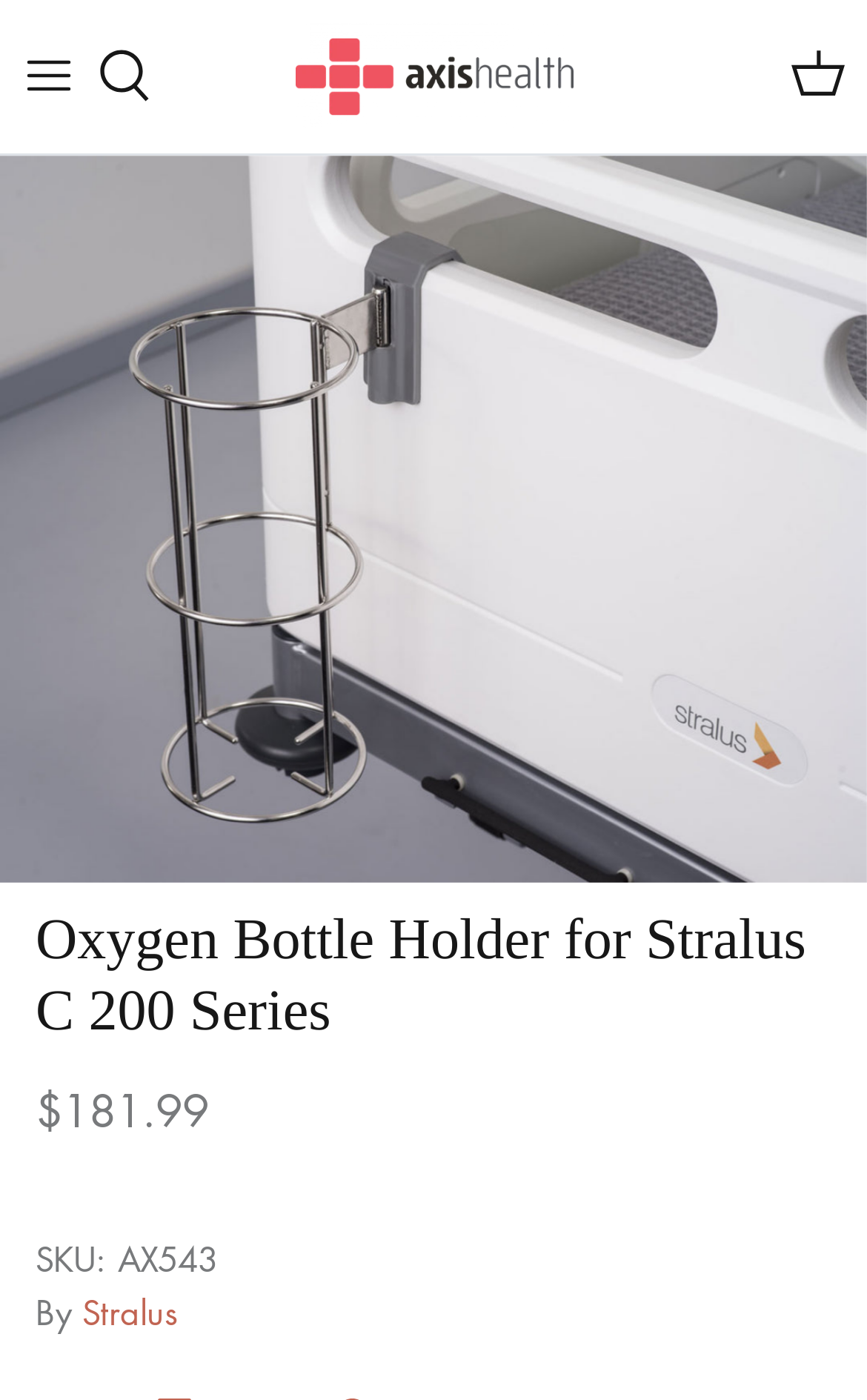Provide the bounding box coordinates of the section that needs to be clicked to accomplish the following instruction: "Click the 'Air Purifier' link."

[0.434, 0.274, 0.58, 0.352]